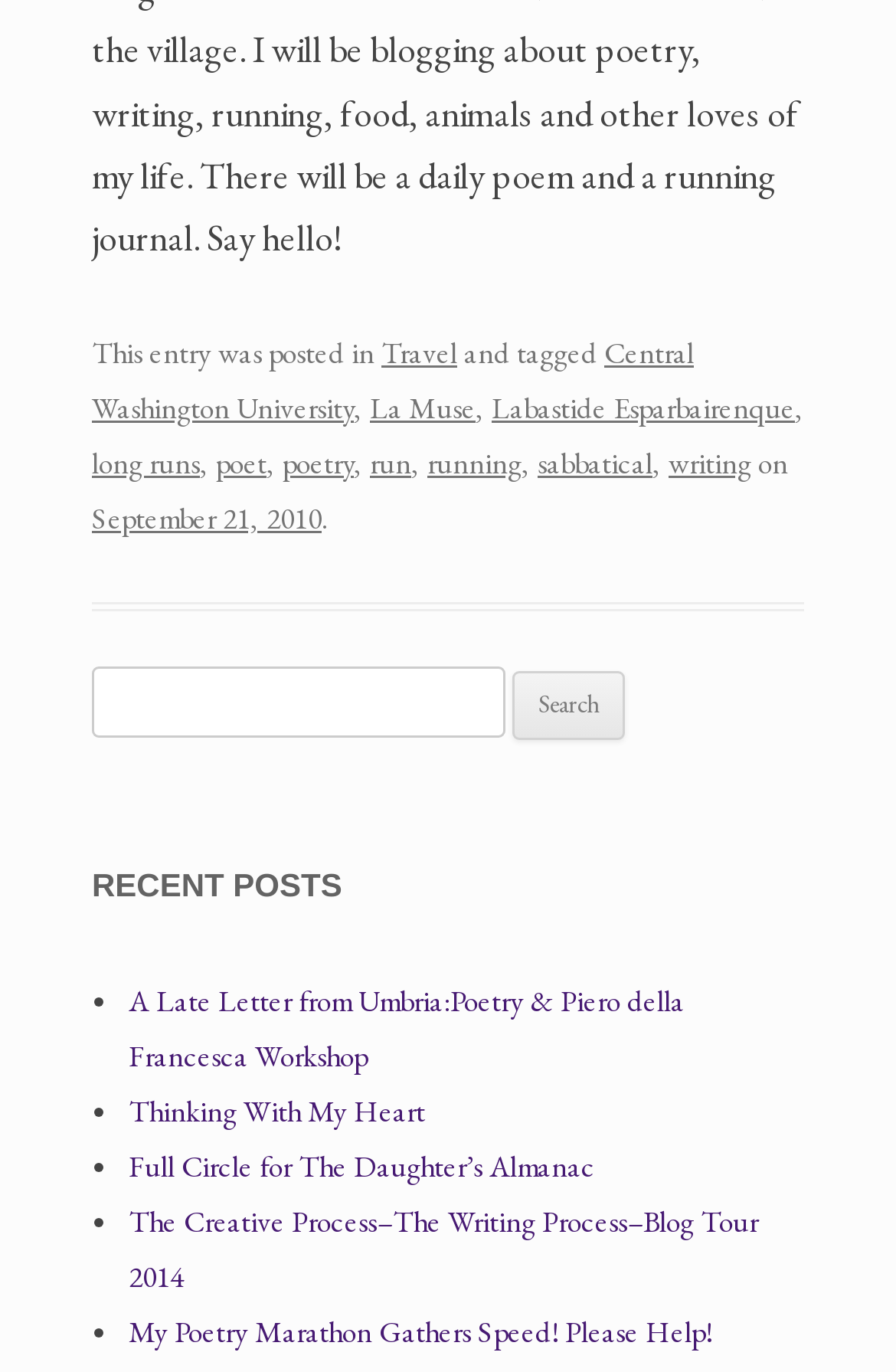Determine the bounding box coordinates of the element's region needed to click to follow the instruction: "Read about 'Central Washington University'". Provide these coordinates as four float numbers between 0 and 1, formatted as [left, top, right, bottom].

[0.103, 0.243, 0.774, 0.311]